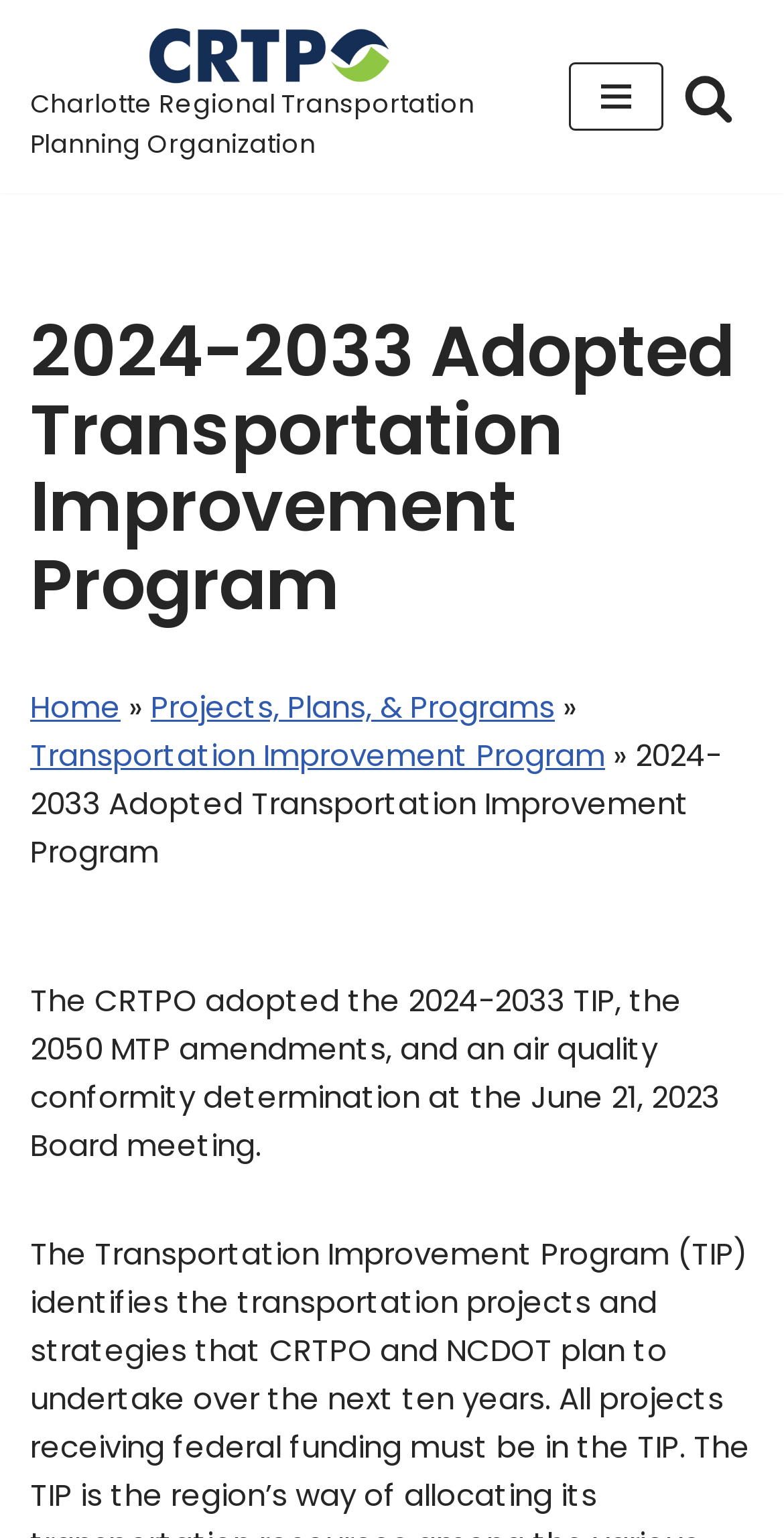Give an in-depth explanation of the webpage layout and content.

The webpage is about the 2024-2033 Adopted Transportation Improvement Program by the Charlotte Regional Transportation Planning Organization (CRTPO). At the top left corner, there is a link to skip to the content. Next to it, there is a link to the CRTPO's homepage. On the top right corner, there is a navigation menu button and a search link with a corresponding image.

Below the top navigation section, there is a large heading that reads "2024-2033 Adopted Transportation Improvement Program". Underneath the heading, there is a breadcrumb navigation section that shows the path "Home » Projects, Plans, & Programs » Transportation Improvement Program". 

The main content of the webpage starts with a paragraph that describes the adoption of the 2024-2033 TIP, the 2050 MTP amendments, and an air quality conformity determination at the June 21, 2023 Board meeting.